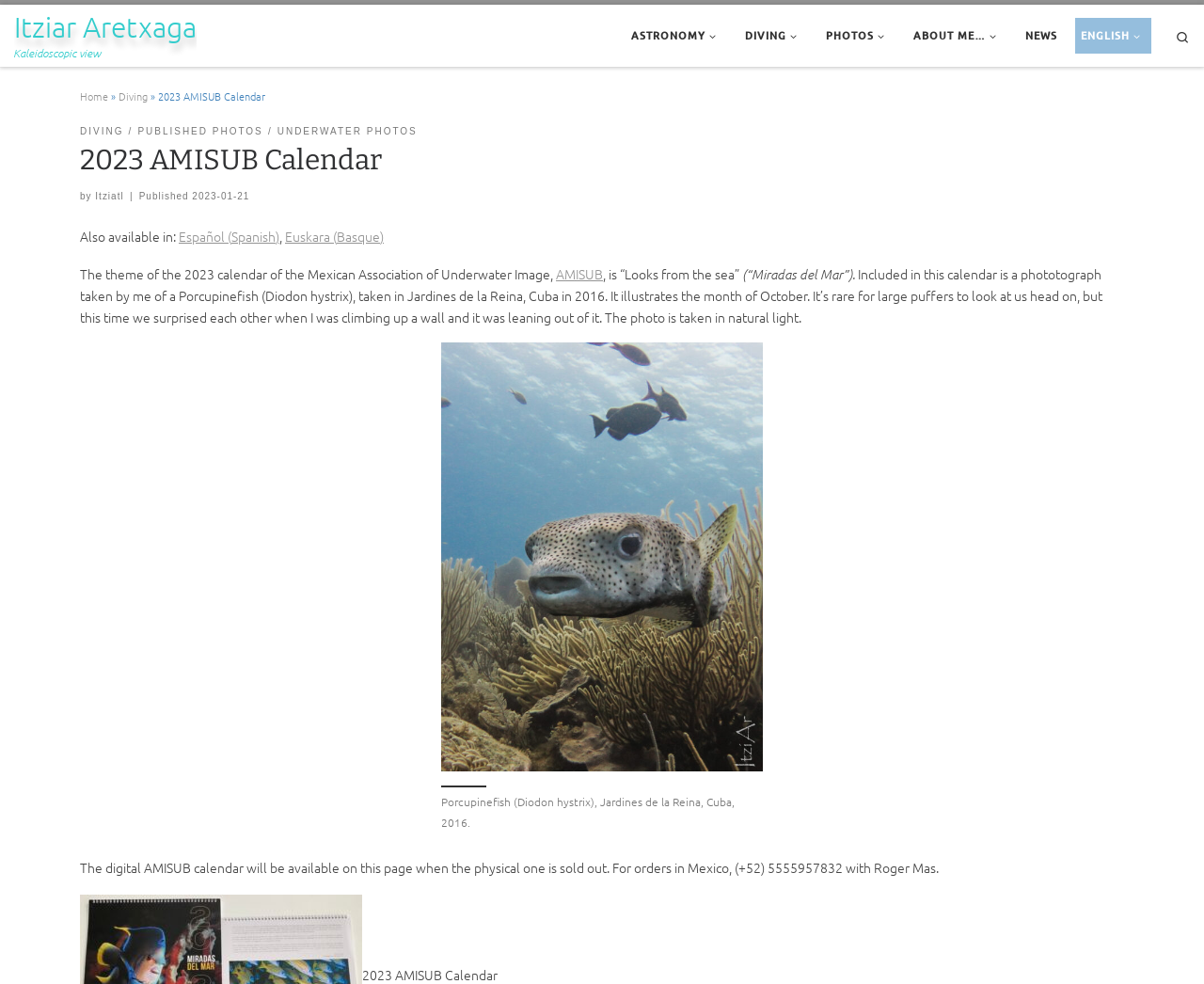What is the theme of the 2023 AMISUB calendar?
Use the screenshot to answer the question with a single word or phrase.

Looks from the sea